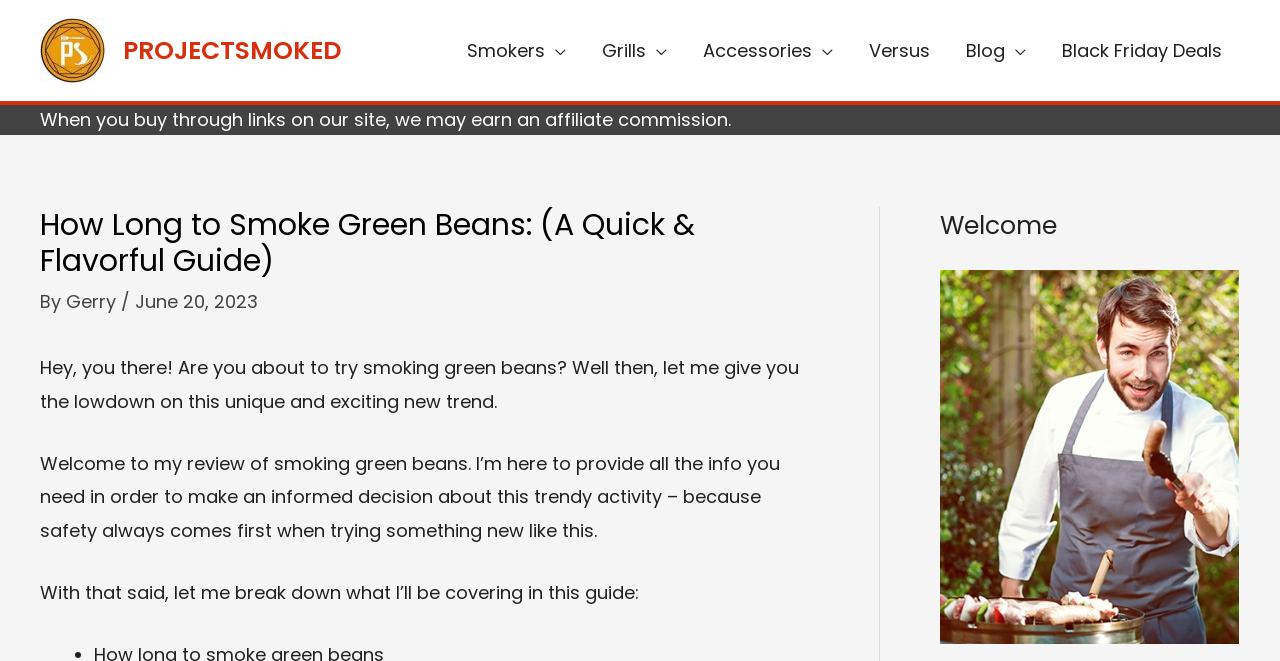Provide the bounding box coordinates of the area you need to click to execute the following instruction: "Read Gerry's review".

[0.052, 0.437, 0.095, 0.475]